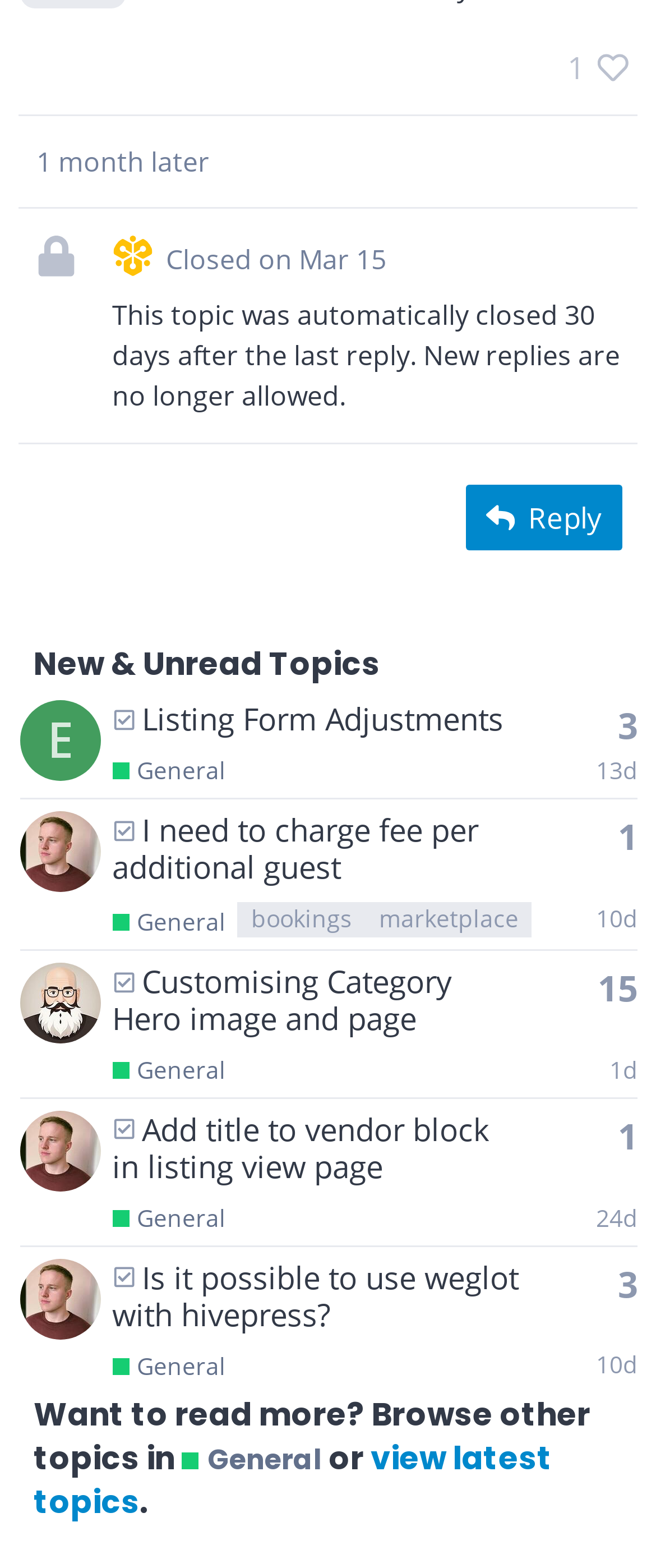Please determine the bounding box coordinates of the clickable area required to carry out the following instruction: "View andrii's profile". The coordinates must be four float numbers between 0 and 1, represented as [left, top, right, bottom].

[0.03, 0.53, 0.153, 0.553]